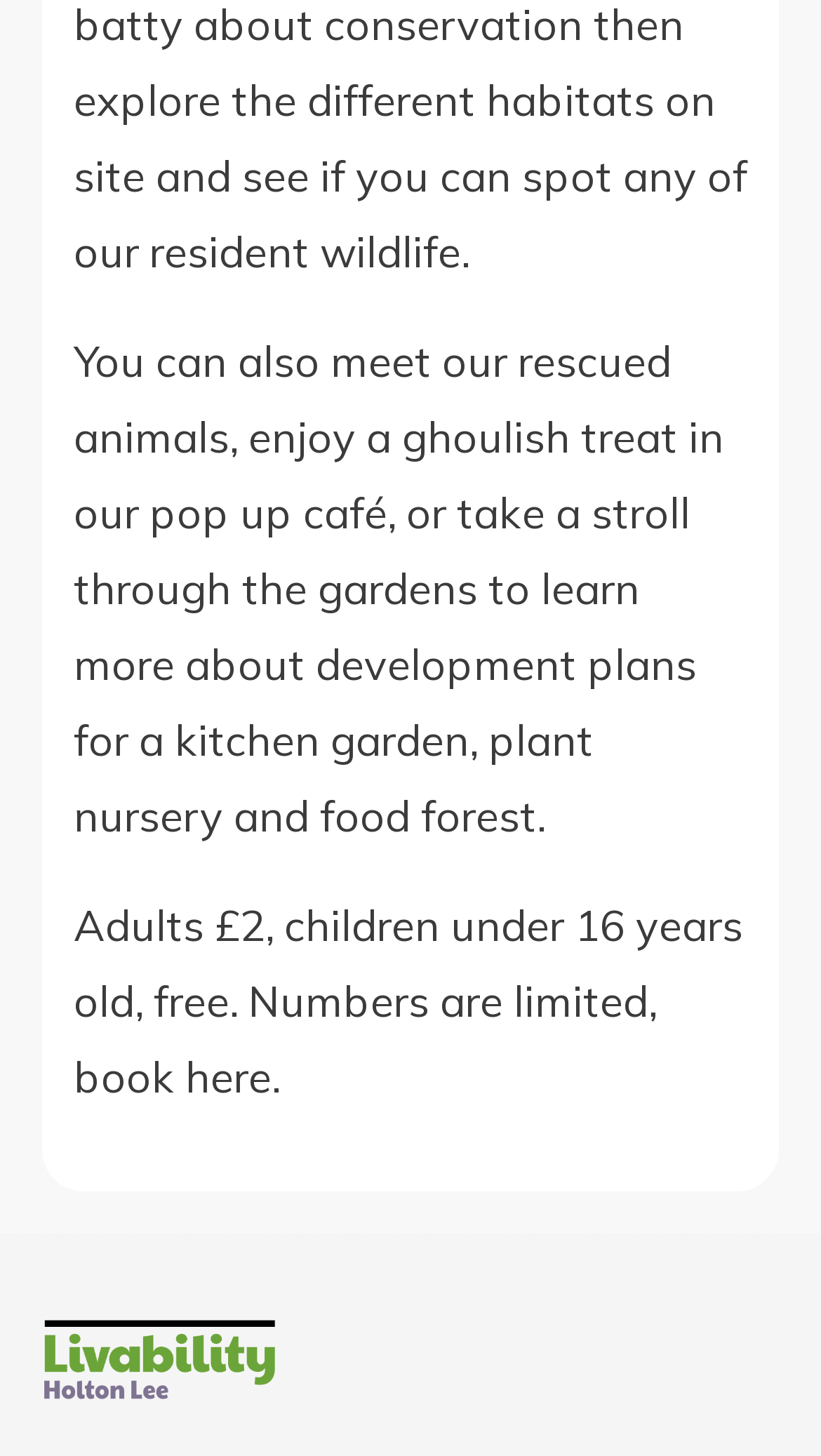Based on the element description: "here", identify the bounding box coordinates for this UI element. The coordinates must be four float numbers between 0 and 1, listed as [left, top, right, bottom].

[0.226, 0.722, 0.331, 0.758]